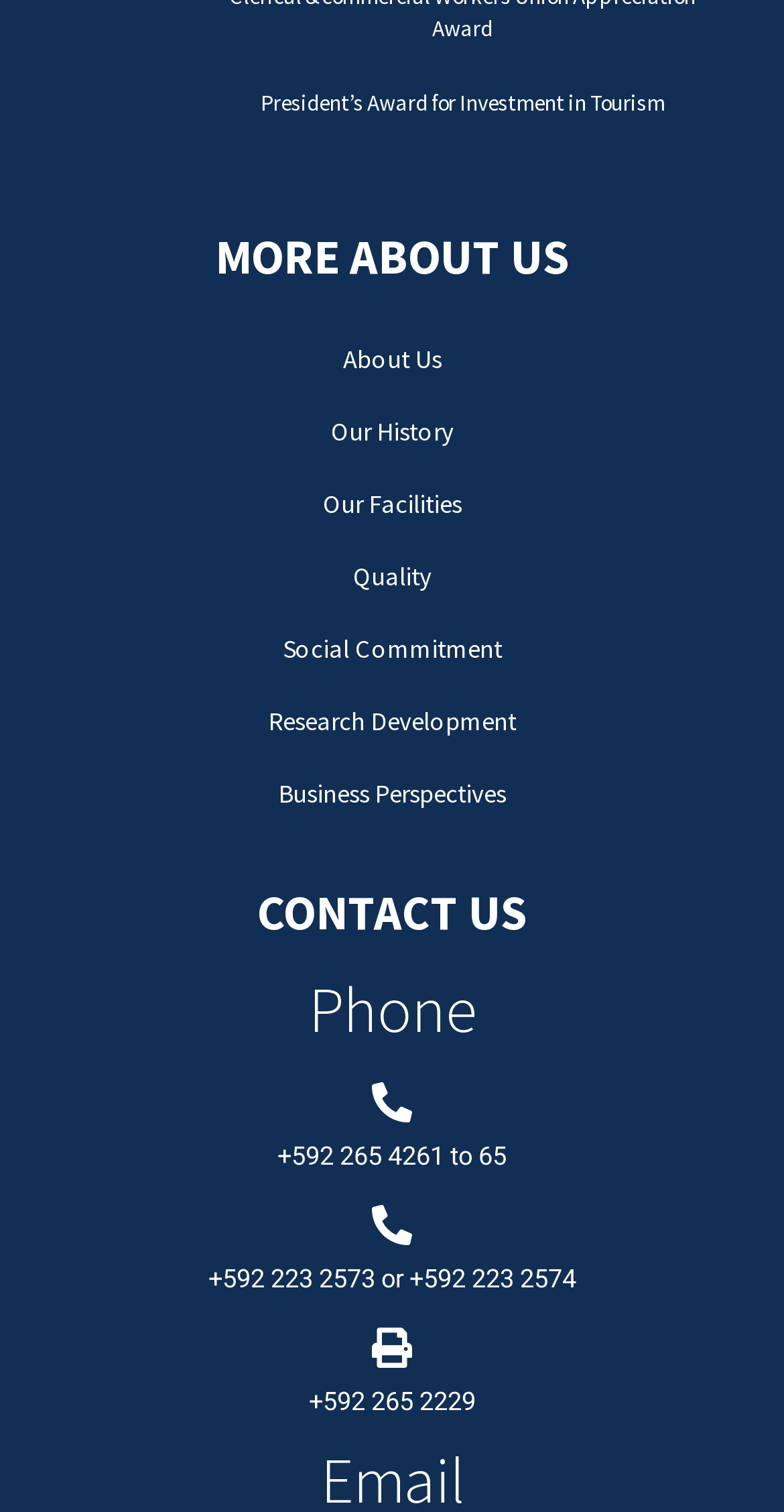Given the element description, predict the bounding box coordinates in the format (top-left x, top-left y, bottom-right x, bottom-right y). Make sure all values are between 0 and 1. Here is the element description: Our Facilities

[0.051, 0.309, 0.949, 0.357]